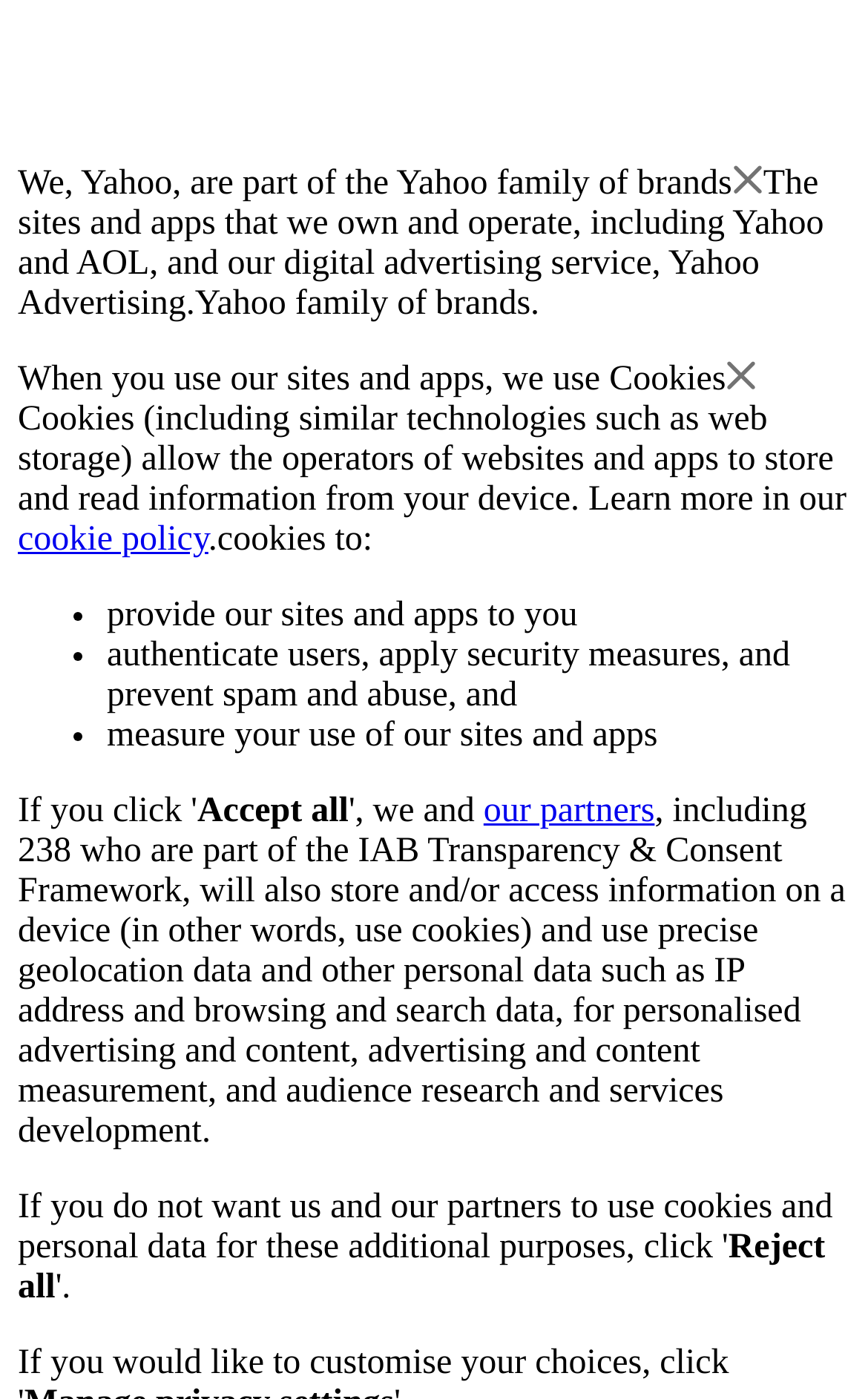Please find the bounding box for the UI component described as follows: "our partners".

[0.557, 0.566, 0.754, 0.593]